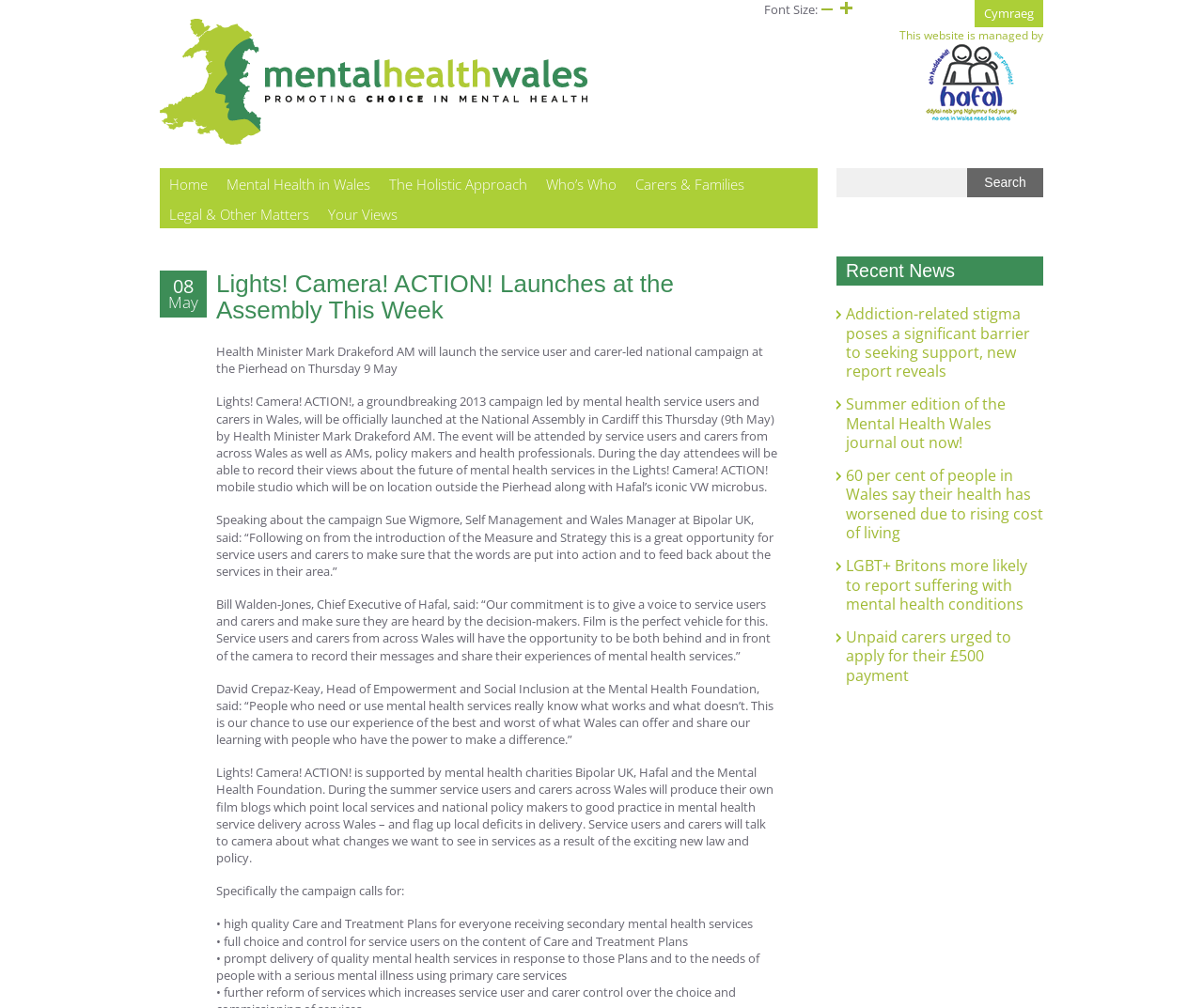Using the format (top-left x, top-left y, bottom-right x, bottom-right y), provide the bounding box coordinates for the described UI element. All values should be floating point numbers between 0 and 1: This website is managed by

[0.748, 0.028, 0.867, 0.121]